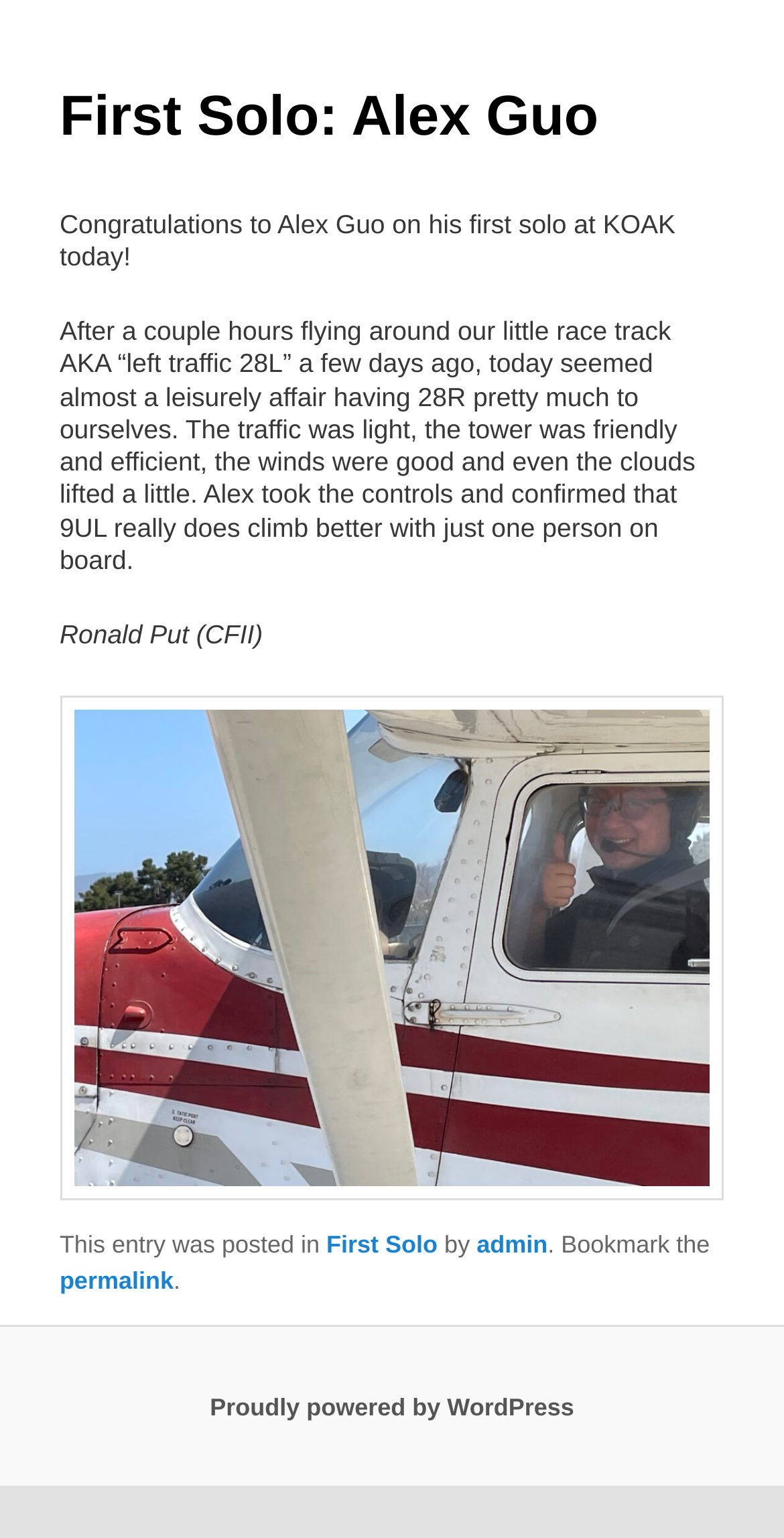Show the bounding box coordinates for the HTML element as described: "admin".

[0.608, 0.8, 0.698, 0.819]